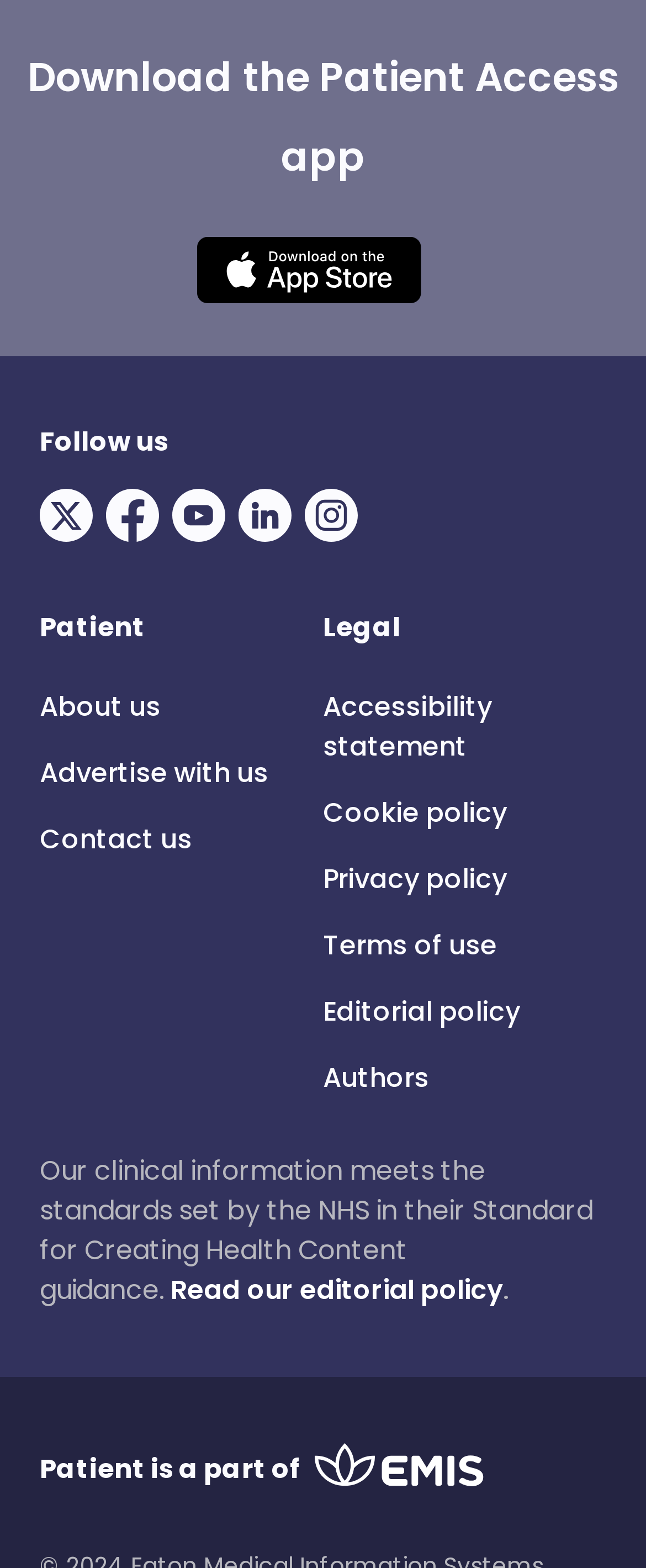Identify the bounding box coordinates for the element you need to click to achieve the following task: "Link to Editorial Policy". The coordinates must be four float values ranging from 0 to 1, formatted as [left, top, right, bottom].

[0.264, 0.81, 0.779, 0.835]